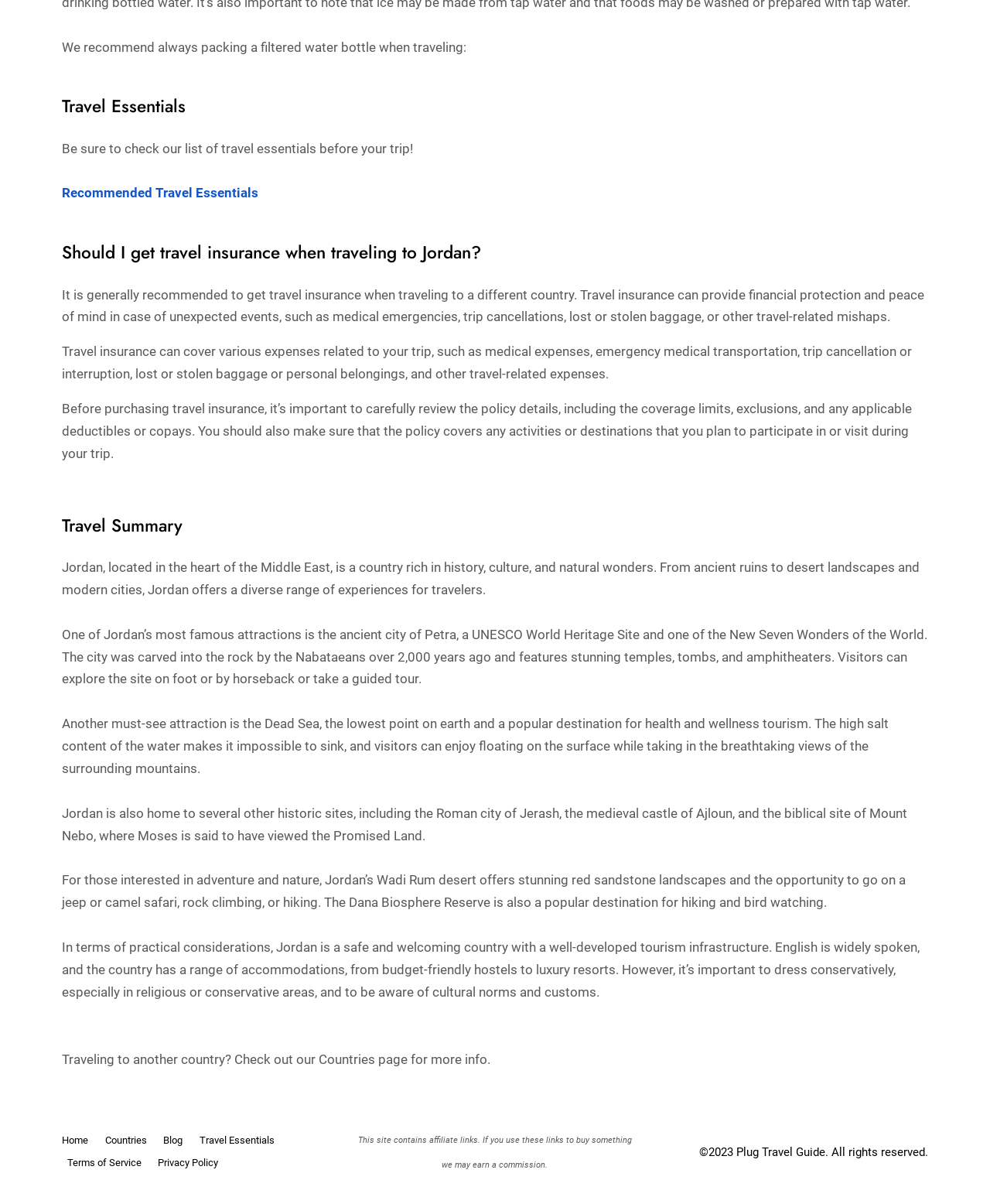Please find and report the bounding box coordinates of the element to click in order to perform the following action: "Click on 'Recommended Travel Essentials'". The coordinates should be expressed as four float numbers between 0 and 1, in the format [left, top, right, bottom].

[0.062, 0.154, 0.261, 0.167]